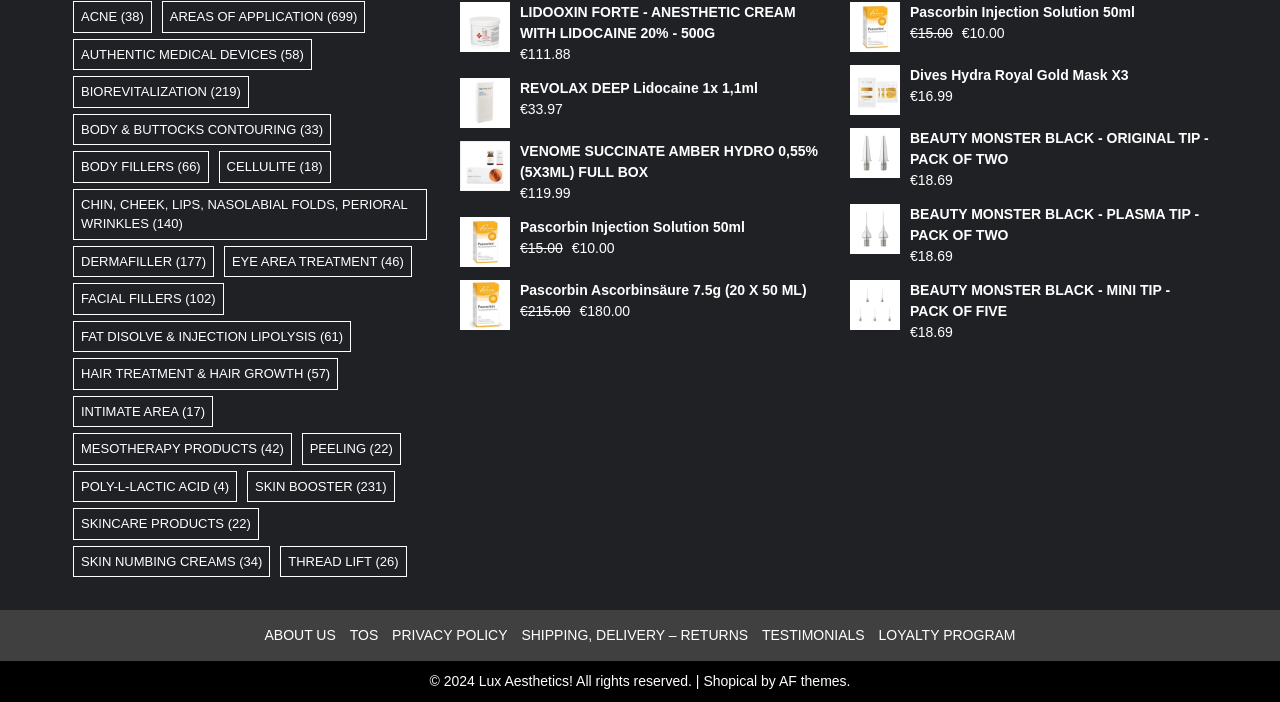Provide the bounding box coordinates of the section that needs to be clicked to accomplish the following instruction: "Check the price of REVOLAX DEEP Lidocaine."

[0.359, 0.111, 0.641, 0.141]